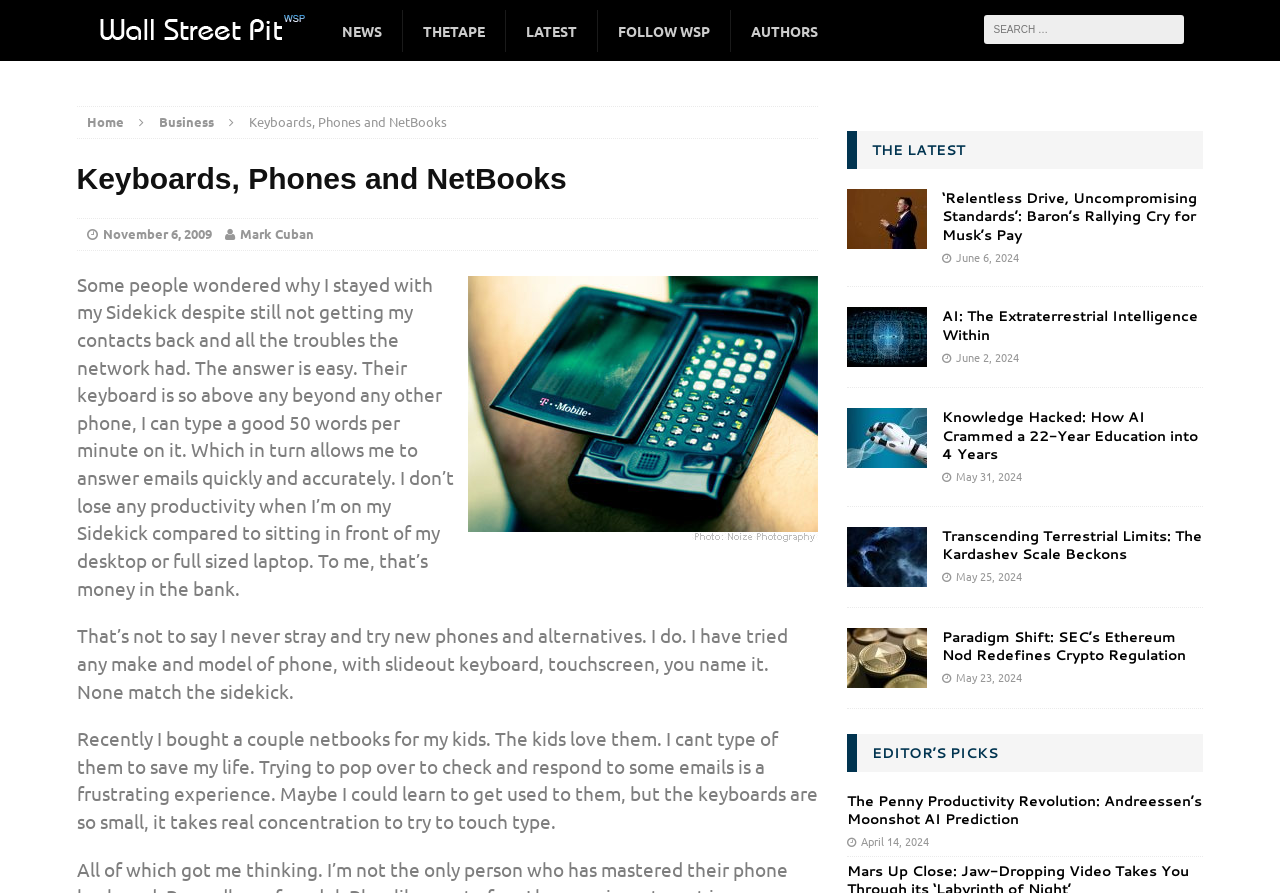What is the author of the article? From the image, respond with a single word or brief phrase.

Mark Cuban